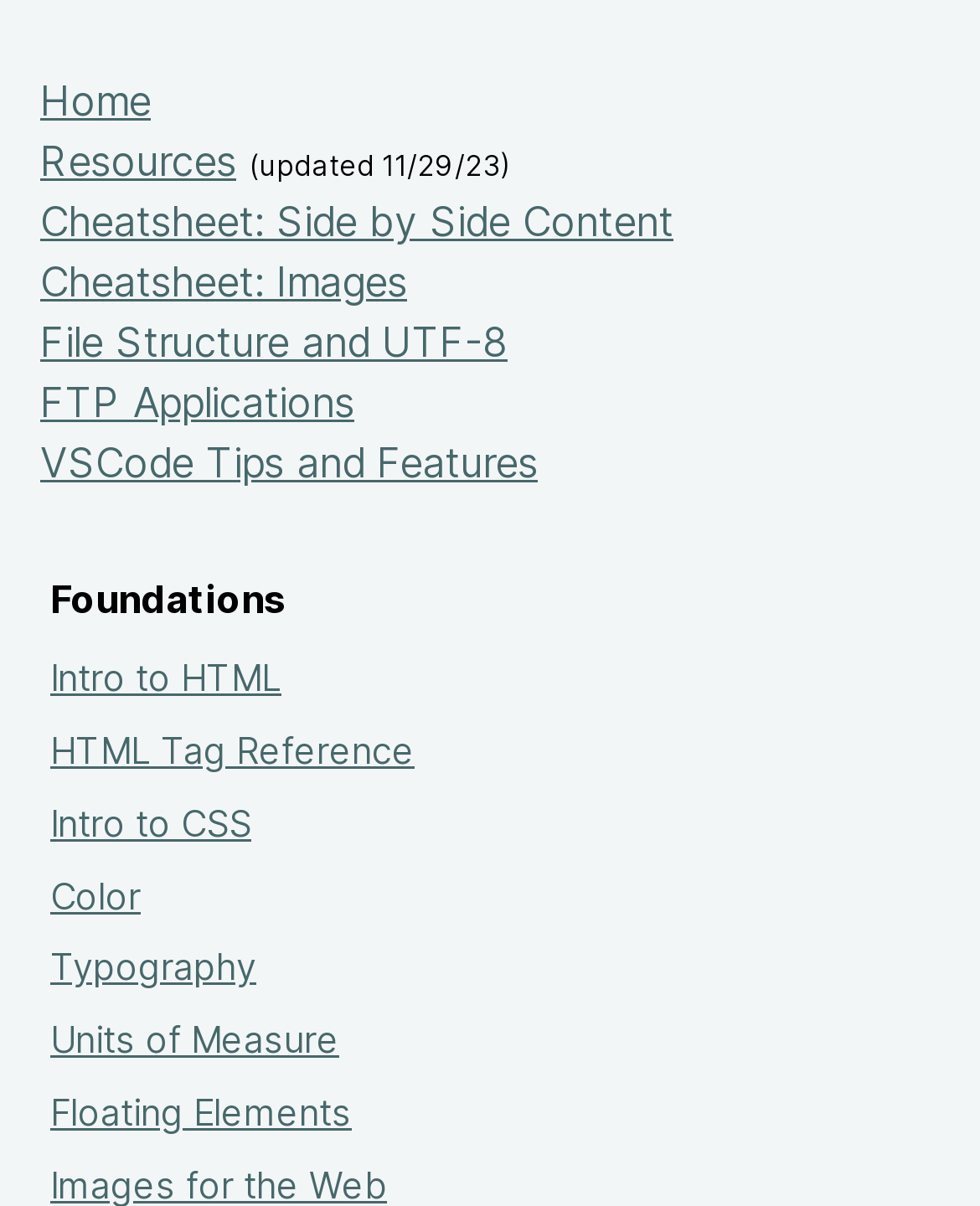Determine the bounding box coordinates of the element's region needed to click to follow the instruction: "Visit the 'Cheatsheet: Side by Side Content' page". Provide these coordinates as four float numbers between 0 and 1, formatted as [left, top, right, bottom].

[0.041, 0.163, 0.687, 0.205]